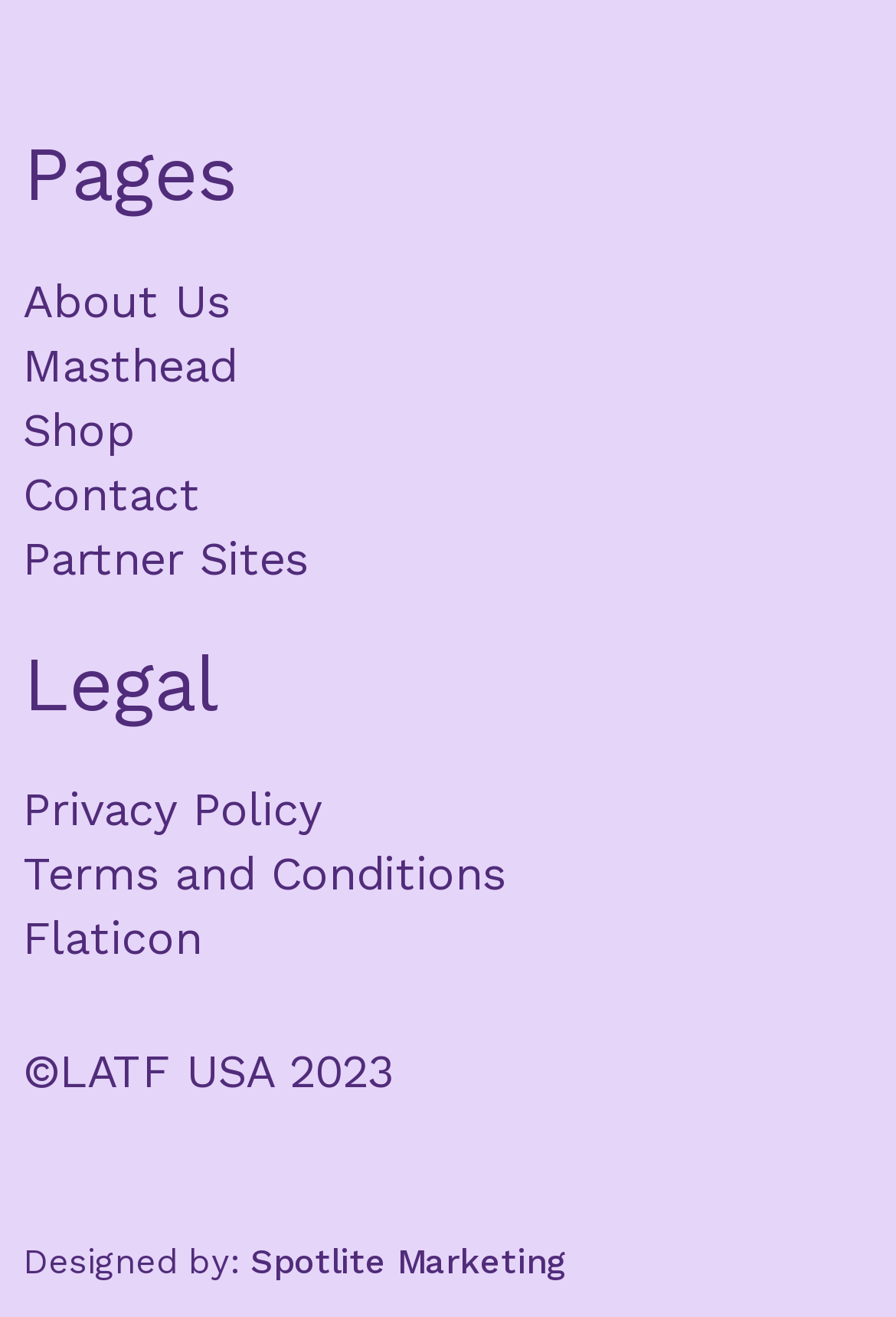Identify the bounding box coordinates for the element that needs to be clicked to fulfill this instruction: "visit Spotlite Marketing website". Provide the coordinates in the format of four float numbers between 0 and 1: [left, top, right, bottom].

[0.279, 0.942, 0.633, 0.974]